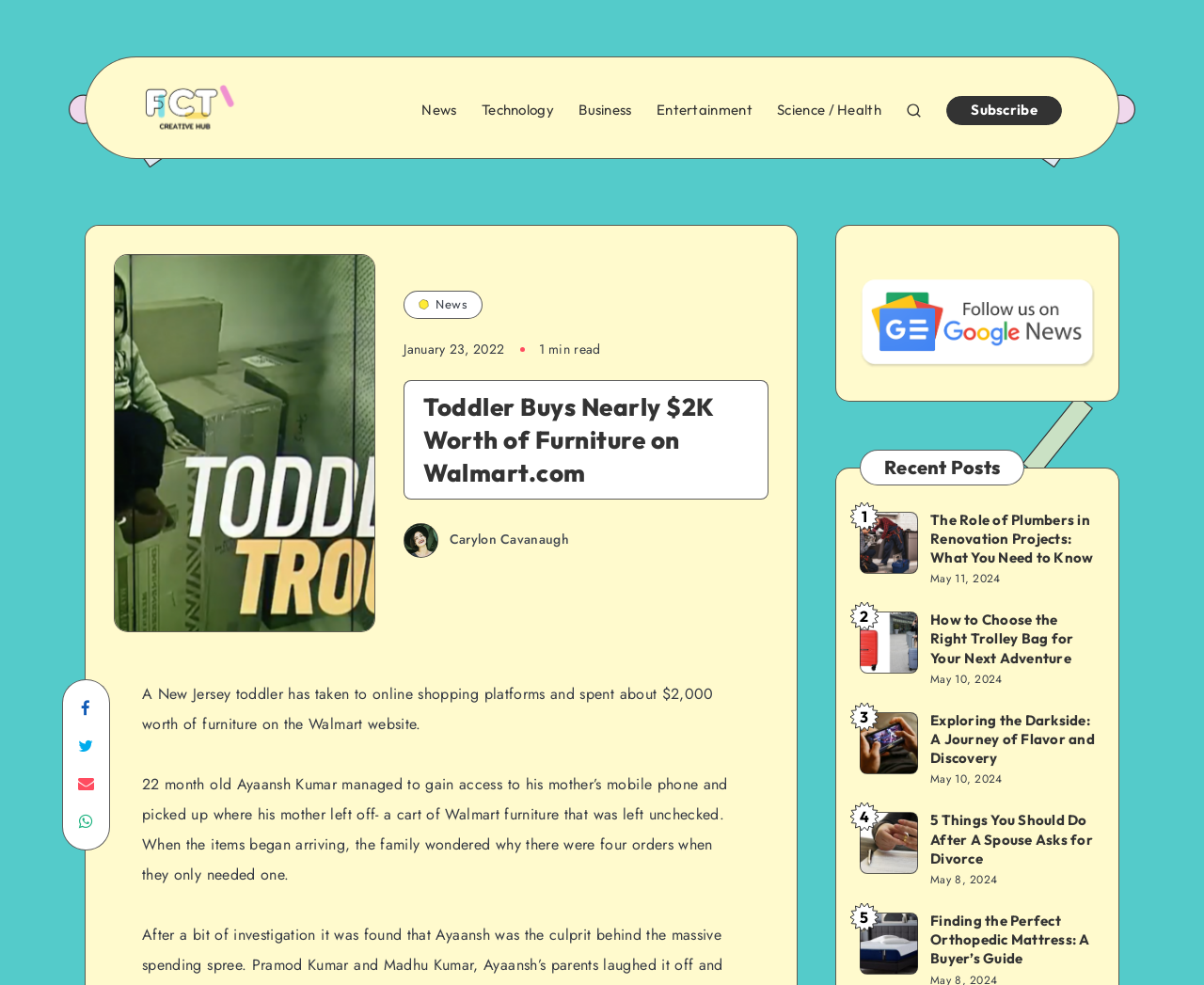Calculate the bounding box coordinates for the UI element based on the following description: "Carylon Cavanaugh". Ensure the coordinates are four float numbers between 0 and 1, i.e., [left, top, right, bottom].

[0.335, 0.538, 0.473, 0.557]